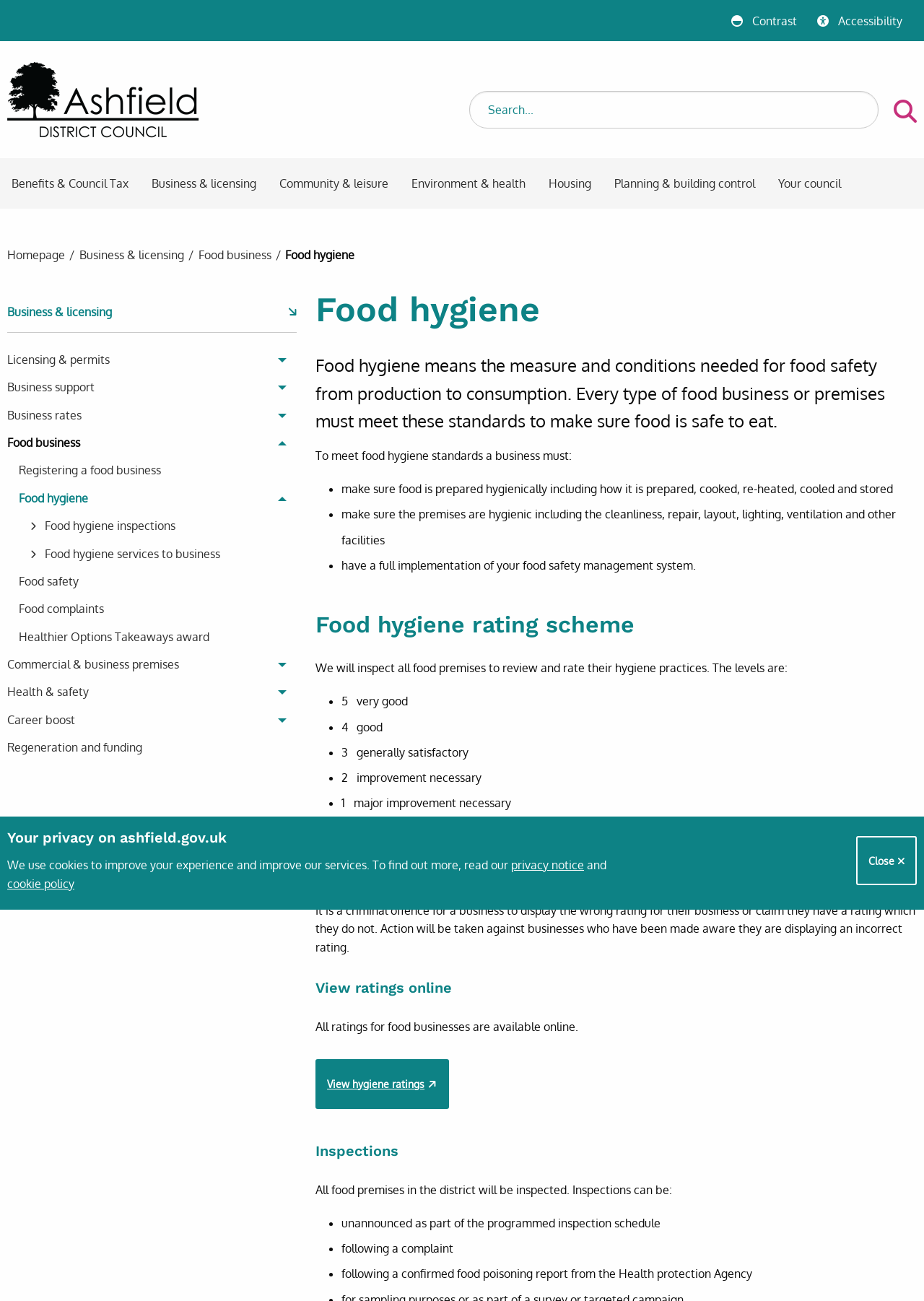Please provide a one-word or phrase answer to the question: 
How many tree items are under 'Food business'?

5